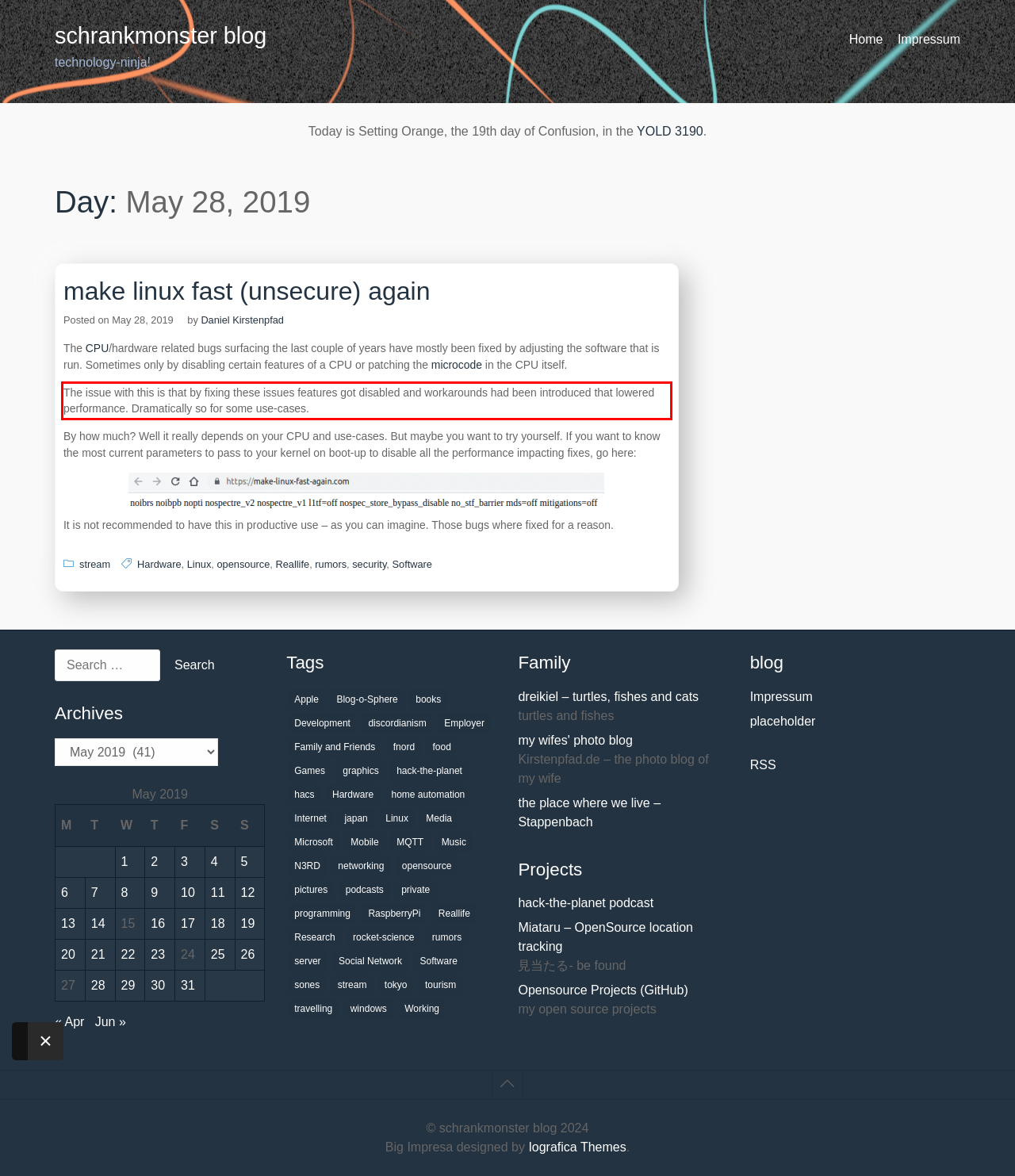You have a screenshot of a webpage with a UI element highlighted by a red bounding box. Use OCR to obtain the text within this highlighted area.

The issue with this is that by fixing these issues features got disabled and workarounds had been introduced that lowered performance. Dramatically so for some use-cases.